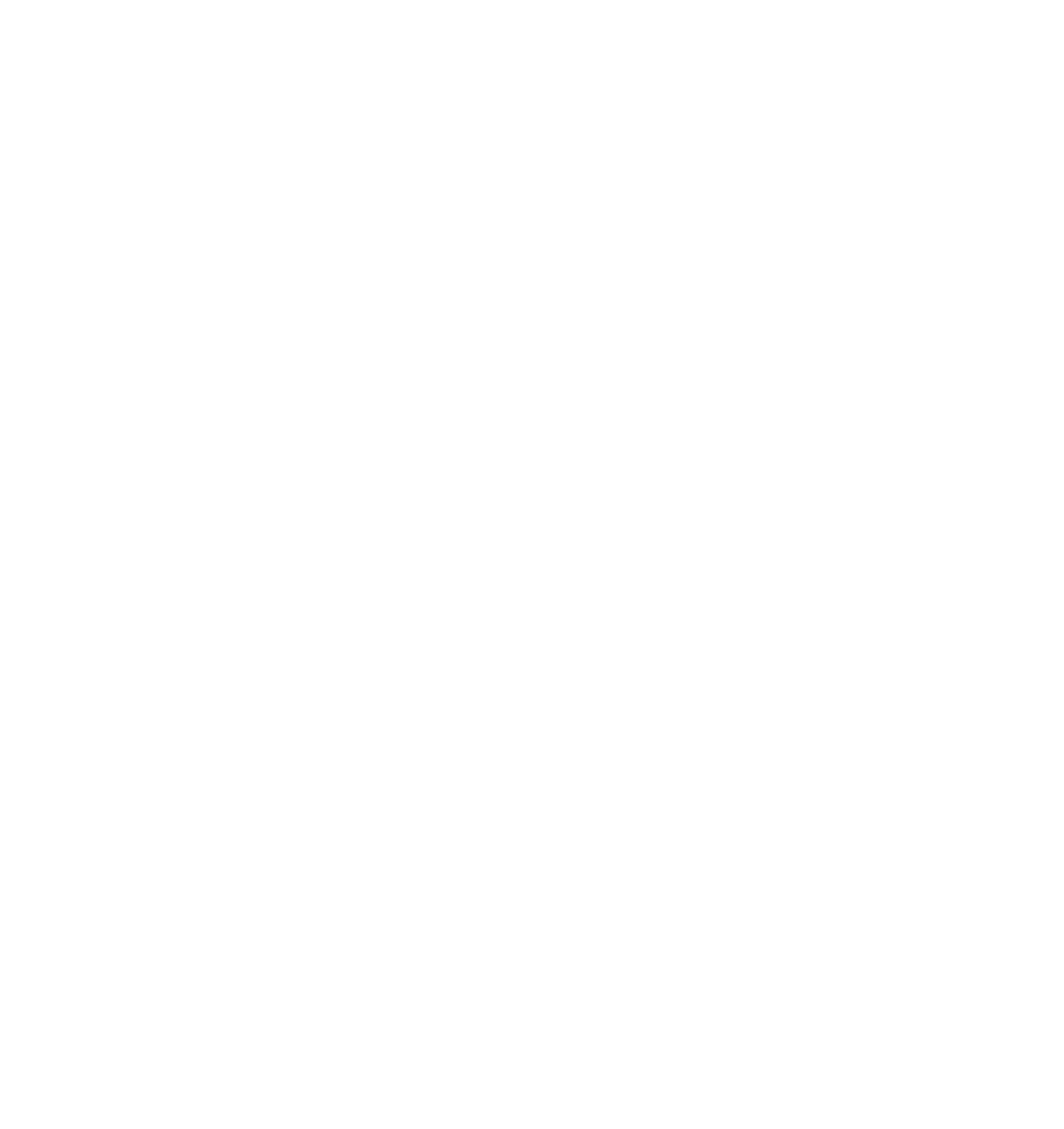Identify the bounding box for the UI element described as: "Togel Hari Ini". The coordinates should be four float numbers between 0 and 1, i.e., [left, top, right, bottom].

[0.793, 0.526, 0.87, 0.541]